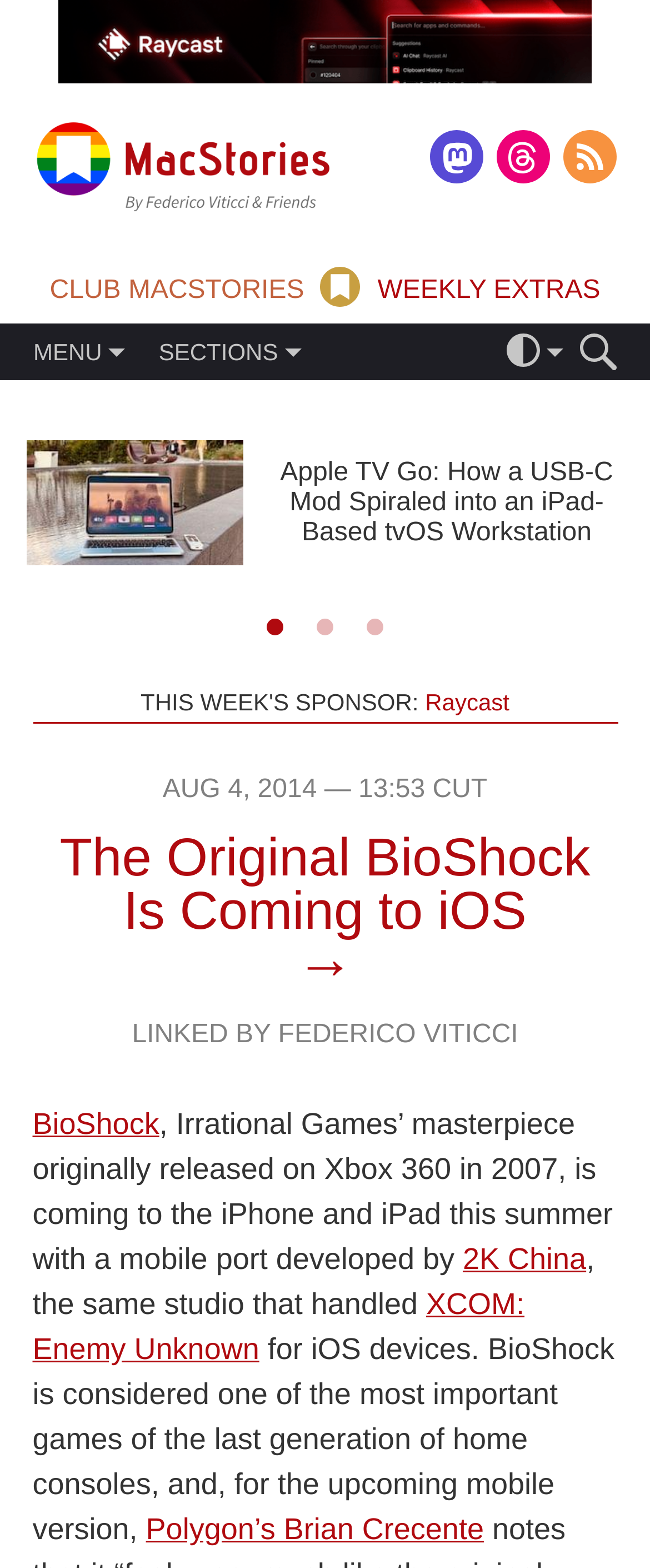How many links are in the menu?
Answer the question with a single word or phrase by looking at the picture.

7